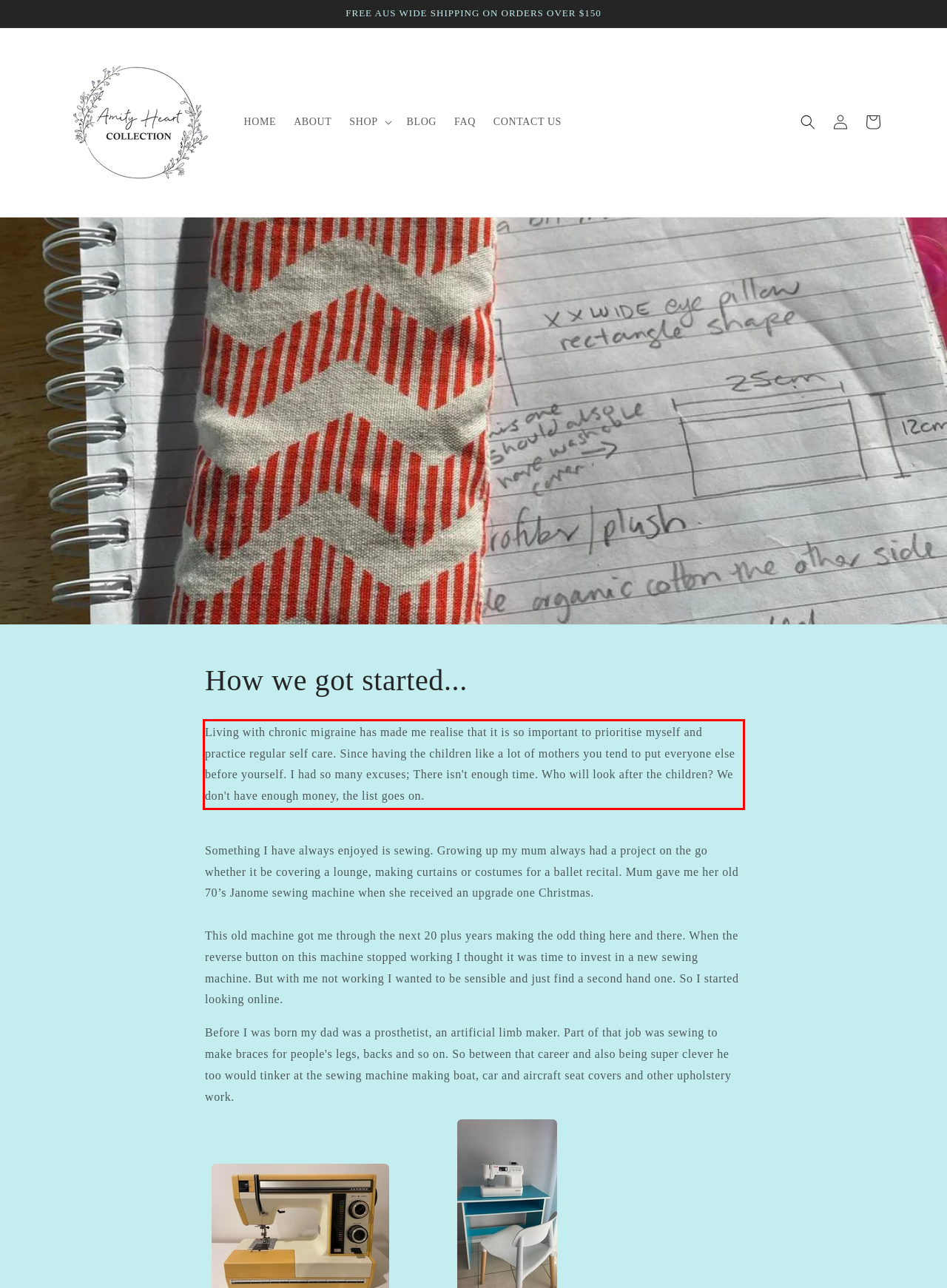You are given a webpage screenshot with a red bounding box around a UI element. Extract and generate the text inside this red bounding box.

Living with chronic migraine has made me realise that it is so important to prioritise myself and practice regular self care. Since having the children like a lot of mothers you tend to put everyone else before yourself. I had so many excuses; There isn't enough time. Who will look after the children? We don't have enough money, the list goes on.